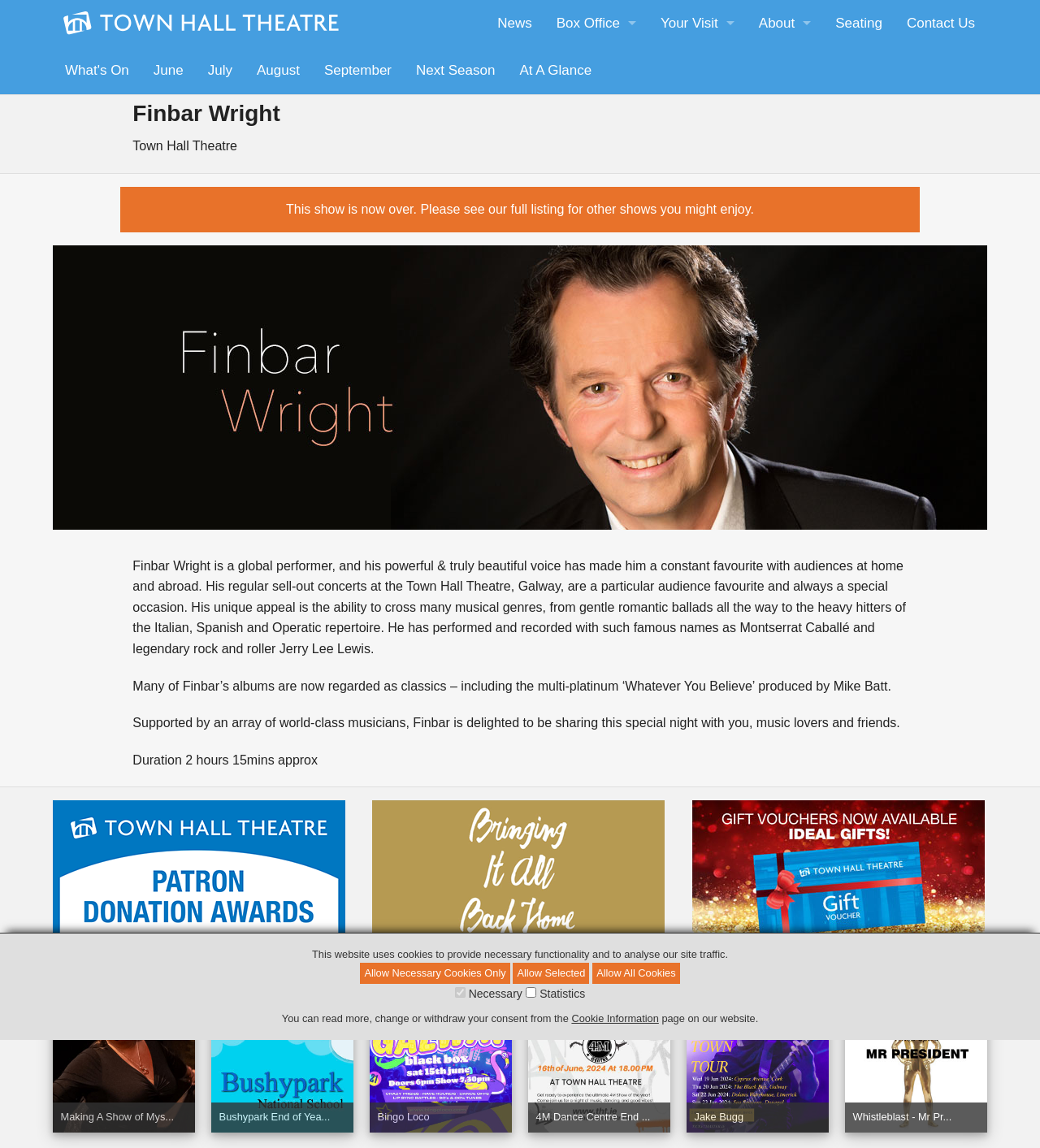Locate the bounding box coordinates of the clickable area to execute the instruction: "Click the 'What's On' link". Provide the coordinates as four float numbers between 0 and 1, represented as [left, top, right, bottom].

[0.051, 0.045, 0.136, 0.077]